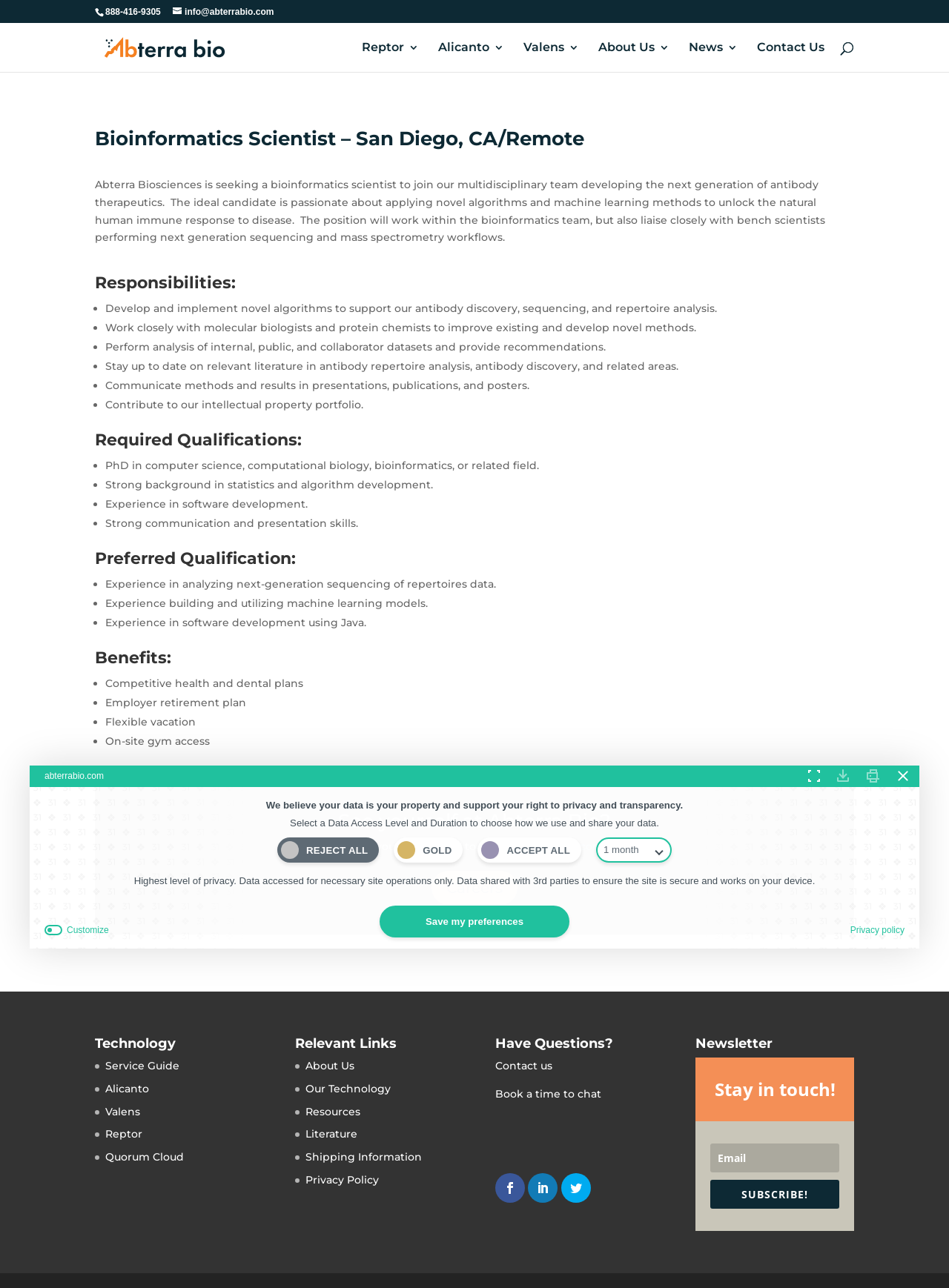Identify the bounding box coordinates of the area that should be clicked in order to complete the given instruction: "Go to the Careers page". The bounding box coordinates should be four float numbers between 0 and 1, i.e., [left, top, right, bottom].

[0.455, 0.676, 0.545, 0.702]